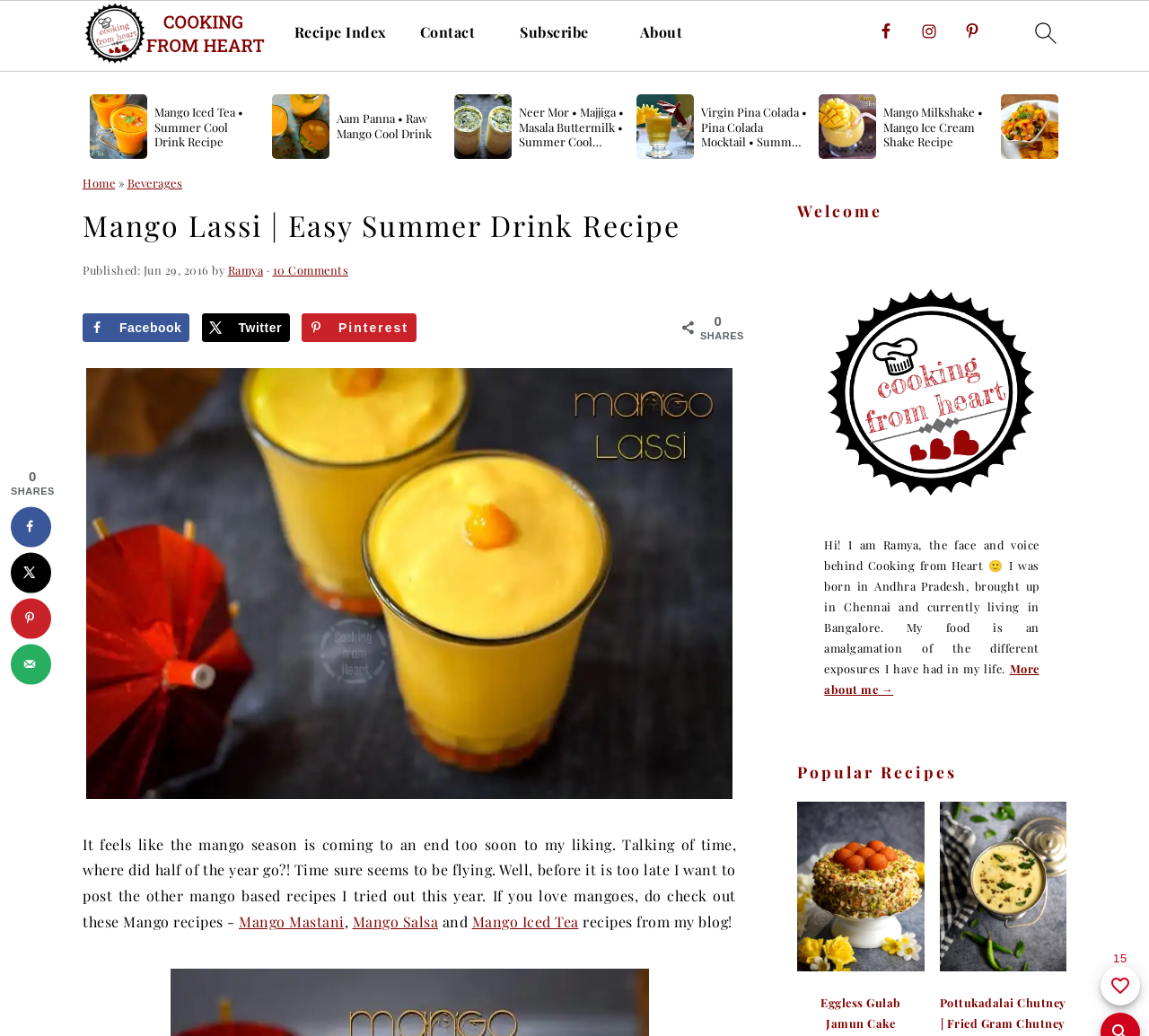Find the bounding box coordinates of the clickable element required to execute the following instruction: "view Mango Lassi recipe". Provide the coordinates as four float numbers between 0 and 1, i.e., [left, top, right, bottom].

[0.072, 0.199, 0.641, 0.235]